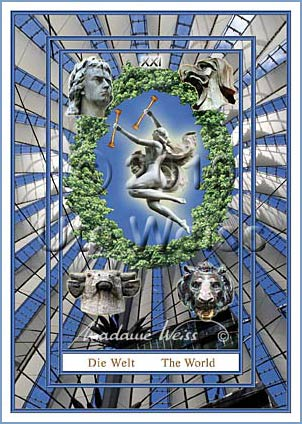Using the information shown in the image, answer the question with as much detail as possible: What is represented by the sculptures at the top?

The diverse sculptures including heads of notable figures at the top of the image are artistically integrated to represent wisdom and knowledge, adding to the overall mystical and symbolic aura of the tarot card.